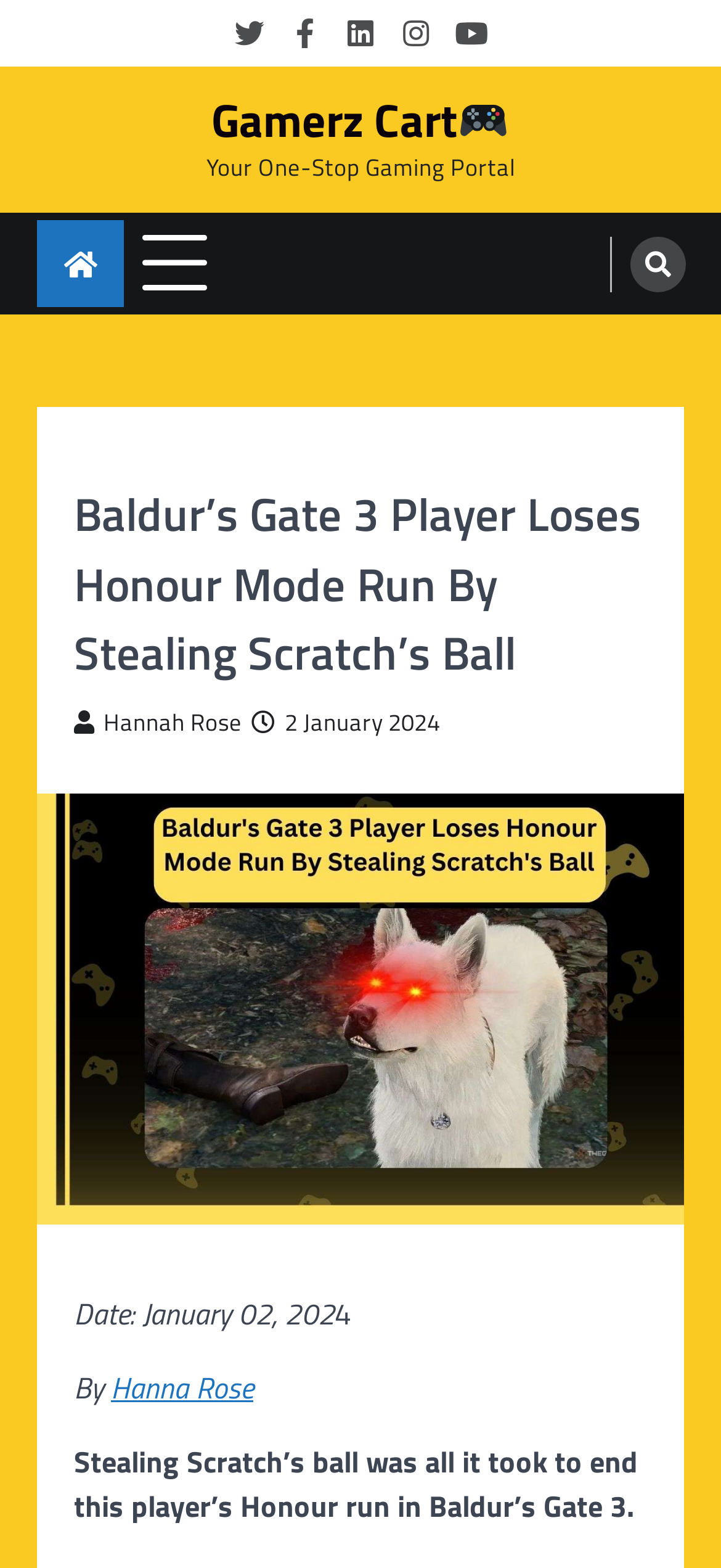What is the name of the gaming portal?
Answer the question with detailed information derived from the image.

The name of the gaming portal can be found in the top-left corner of the webpage, where it says 'Gamerz Cart' with a gaming controller icon next to it.